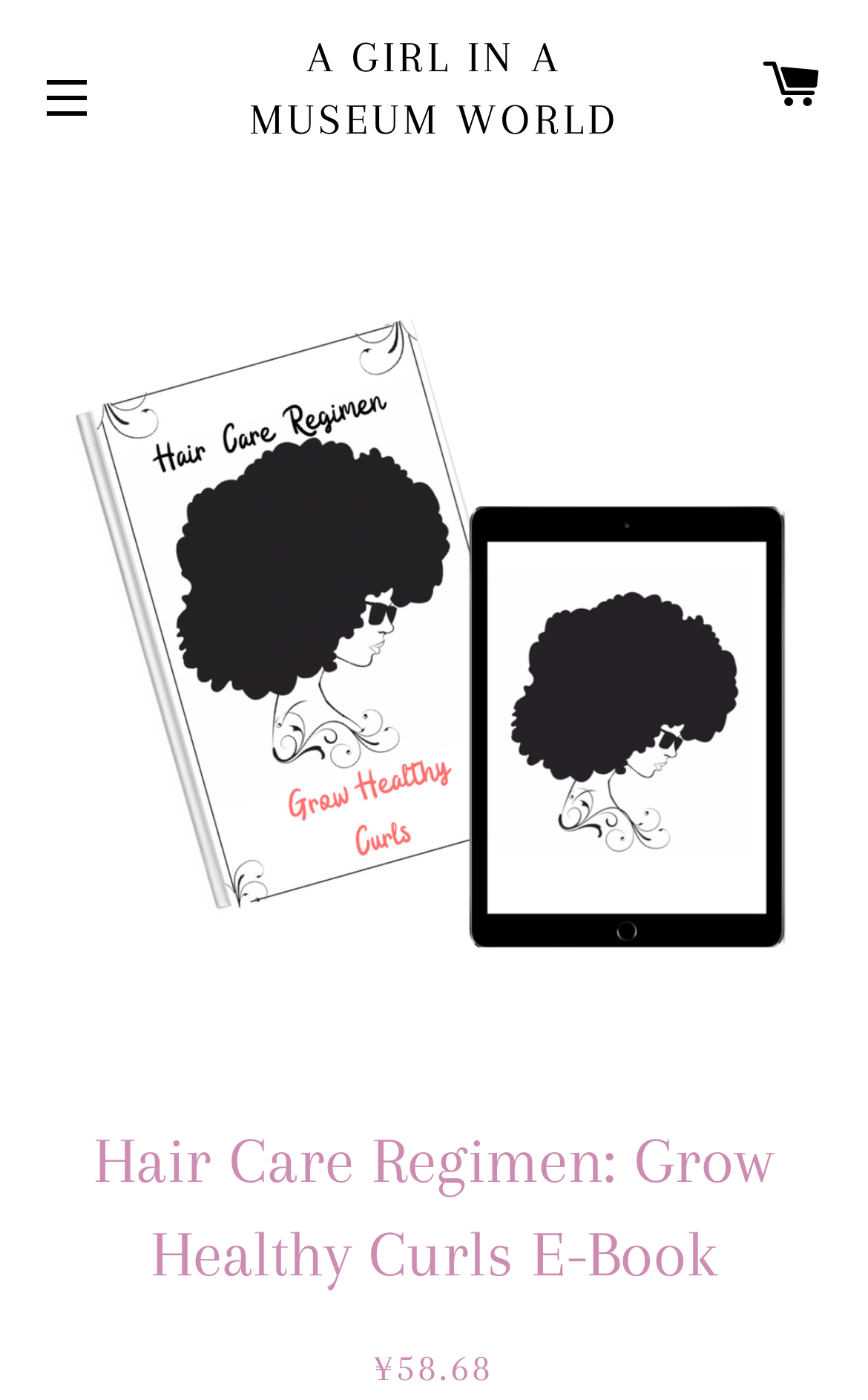What is the price of the e-book?
Refer to the image and respond with a one-word or short-phrase answer.

¥58.68